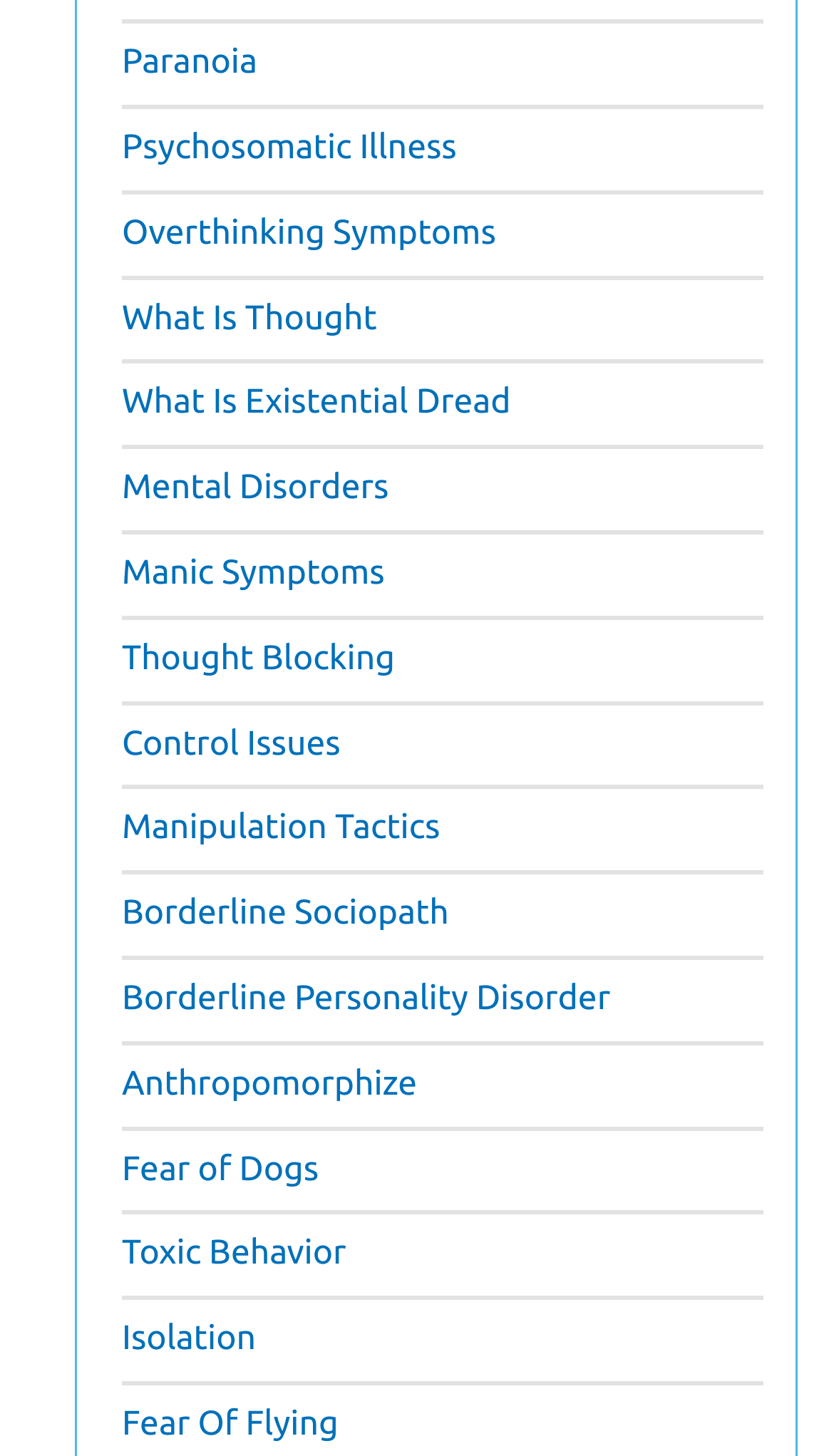Show the bounding box coordinates for the element that needs to be clicked to execute the following instruction: "explore what is existential dread". Provide the coordinates in the form of four float numbers between 0 and 1, i.e., [left, top, right, bottom].

[0.146, 0.263, 0.612, 0.29]